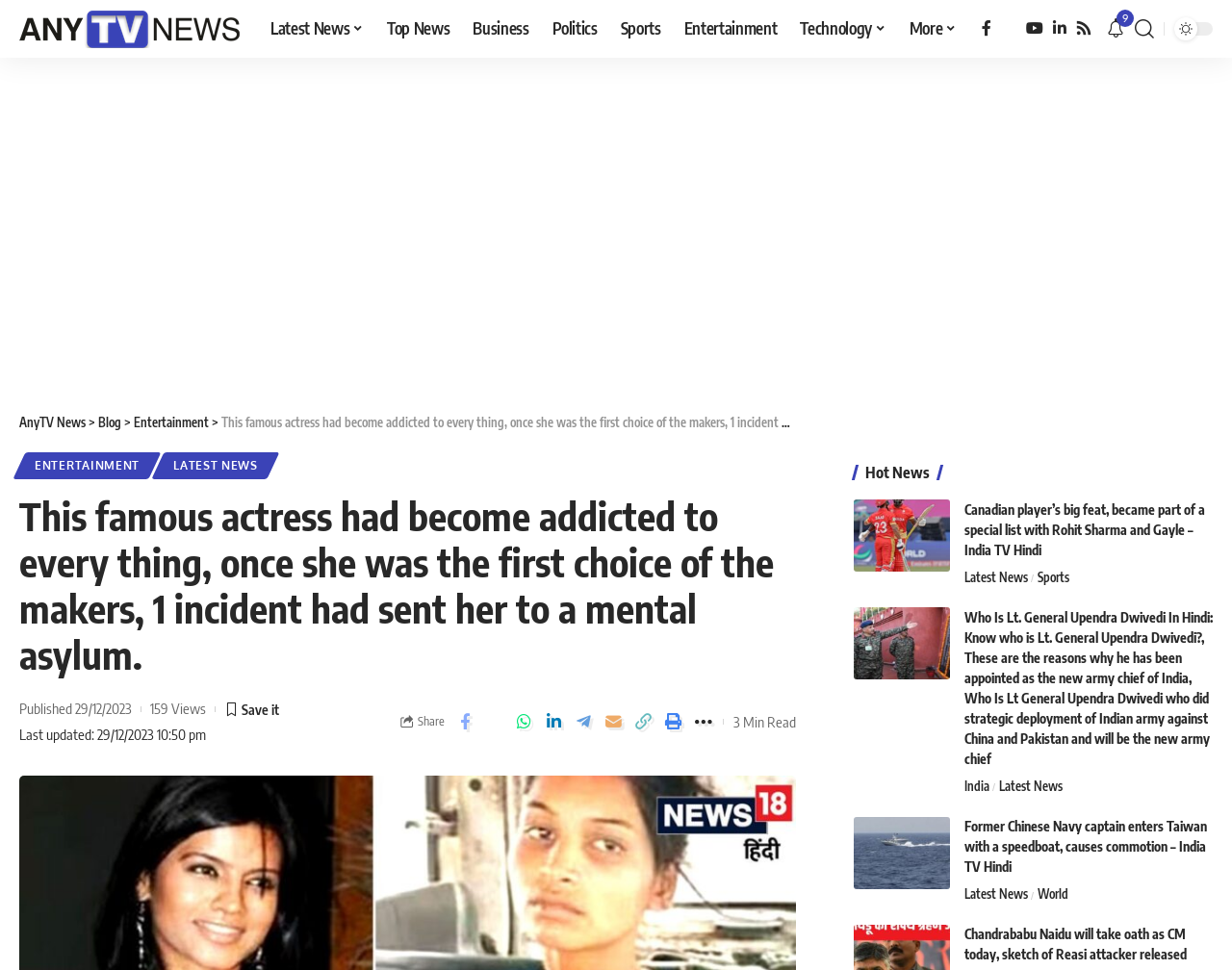Please give a concise answer to this question using a single word or phrase: 
What is the category of the news article?

Entertainment